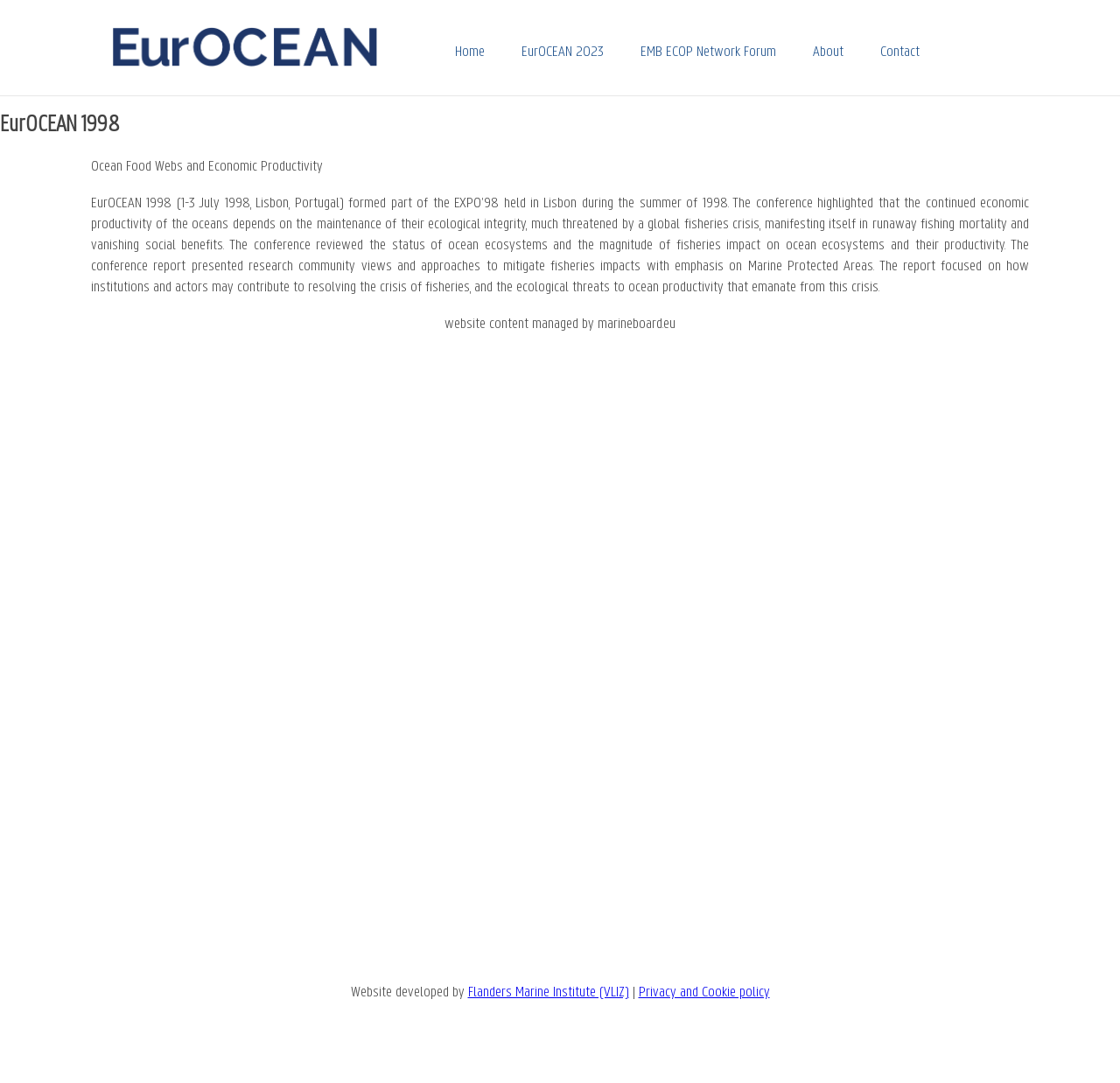Who developed the website?
Please analyze the image and answer the question with as much detail as possible.

The developer of the website can be found in the contentinfo element which contains the link 'Flanders Marine Institute (VLIZ)'.